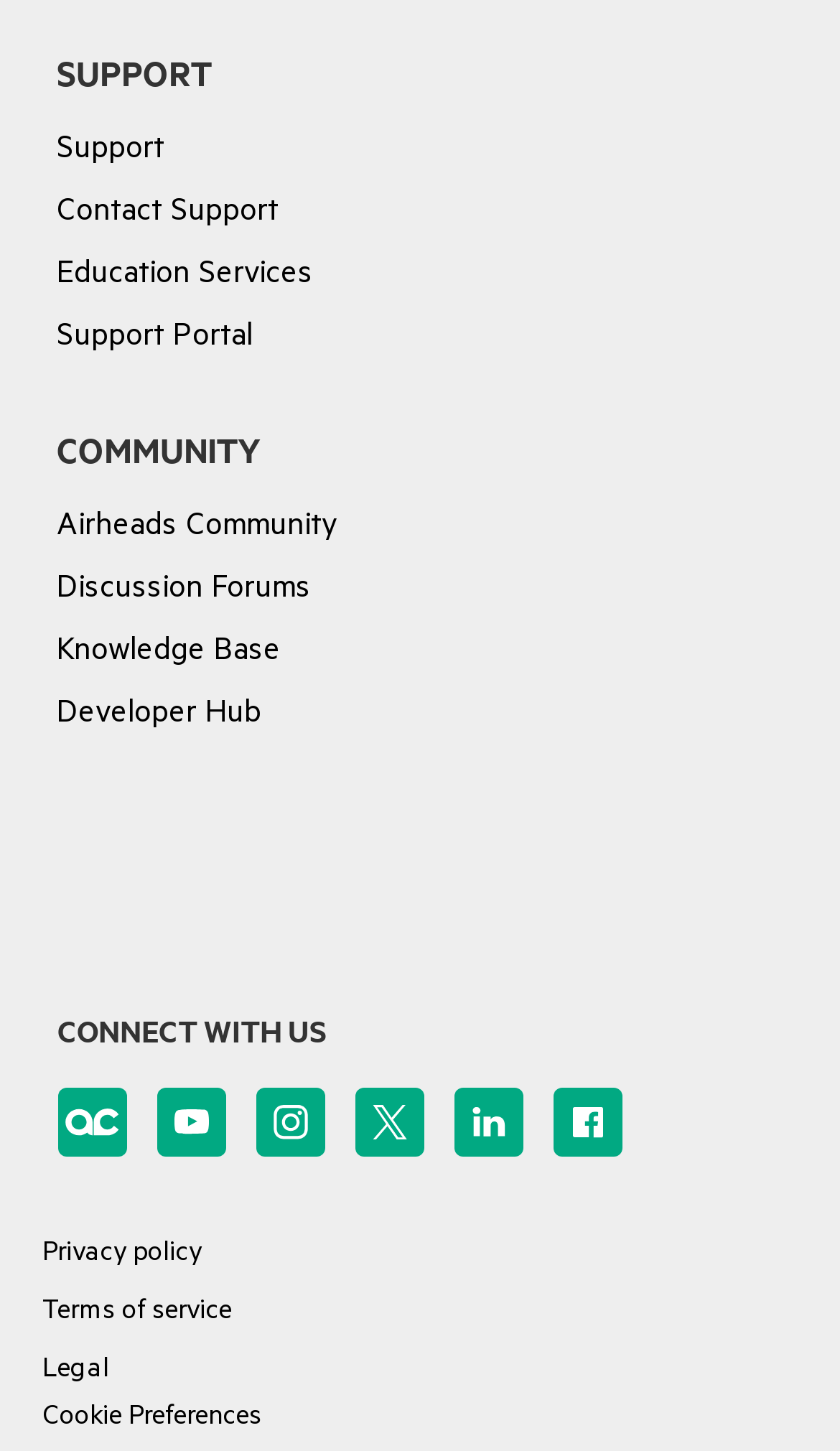Locate the bounding box coordinates of the area where you should click to accomplish the instruction: "Visit Education Services".

[0.068, 0.174, 0.373, 0.211]